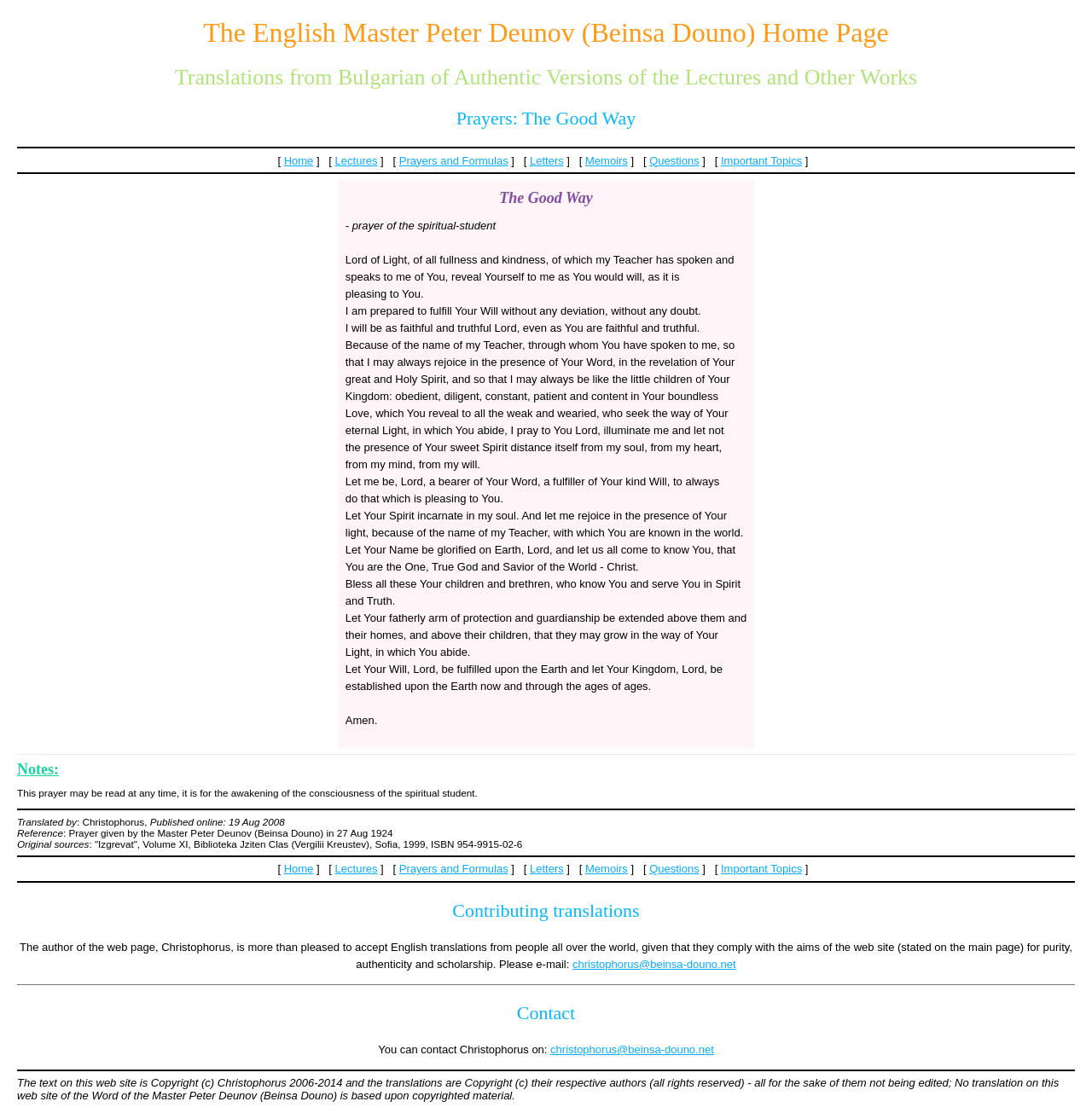What is the purpose of this webpage? Analyze the screenshot and reply with just one word or a short phrase.

To provide English translations of Master Peter Deunov's works